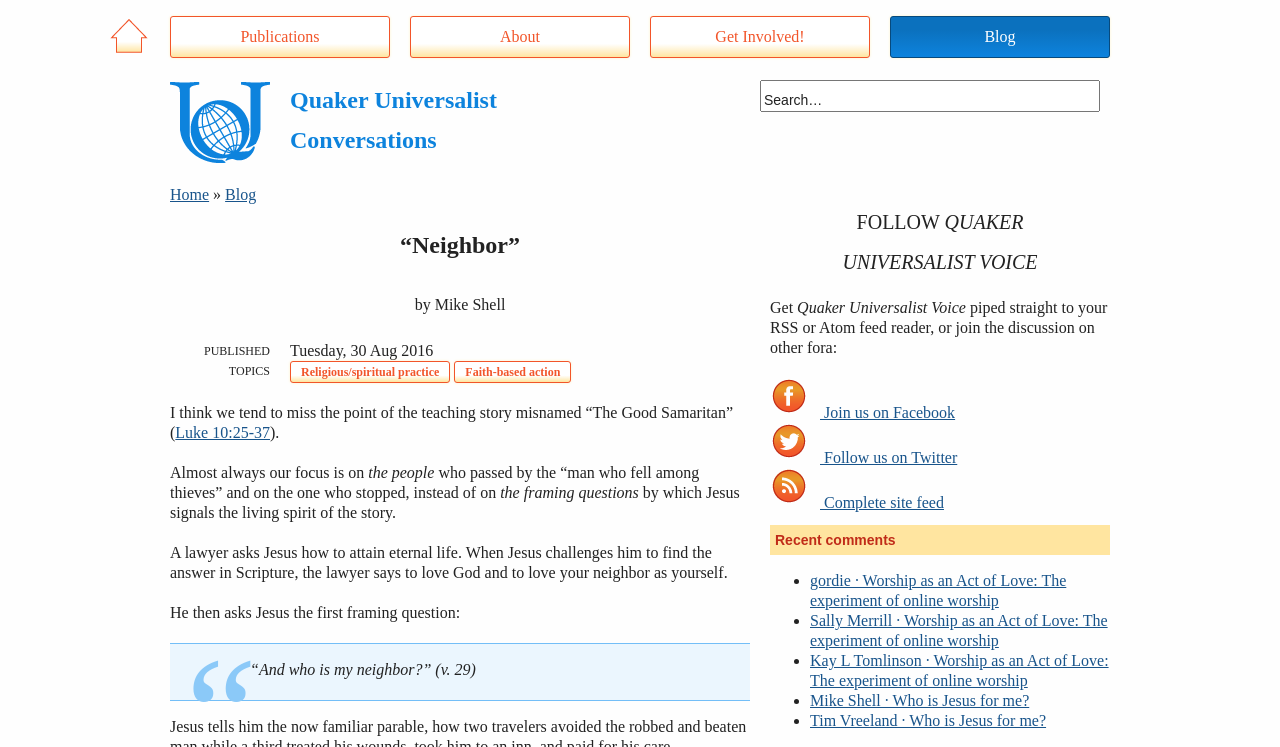From the webpage screenshot, predict the bounding box coordinates (top-left x, top-left y, bottom-right x, bottom-right y) for the UI element described here: Luke 10:25-37

[0.137, 0.568, 0.211, 0.59]